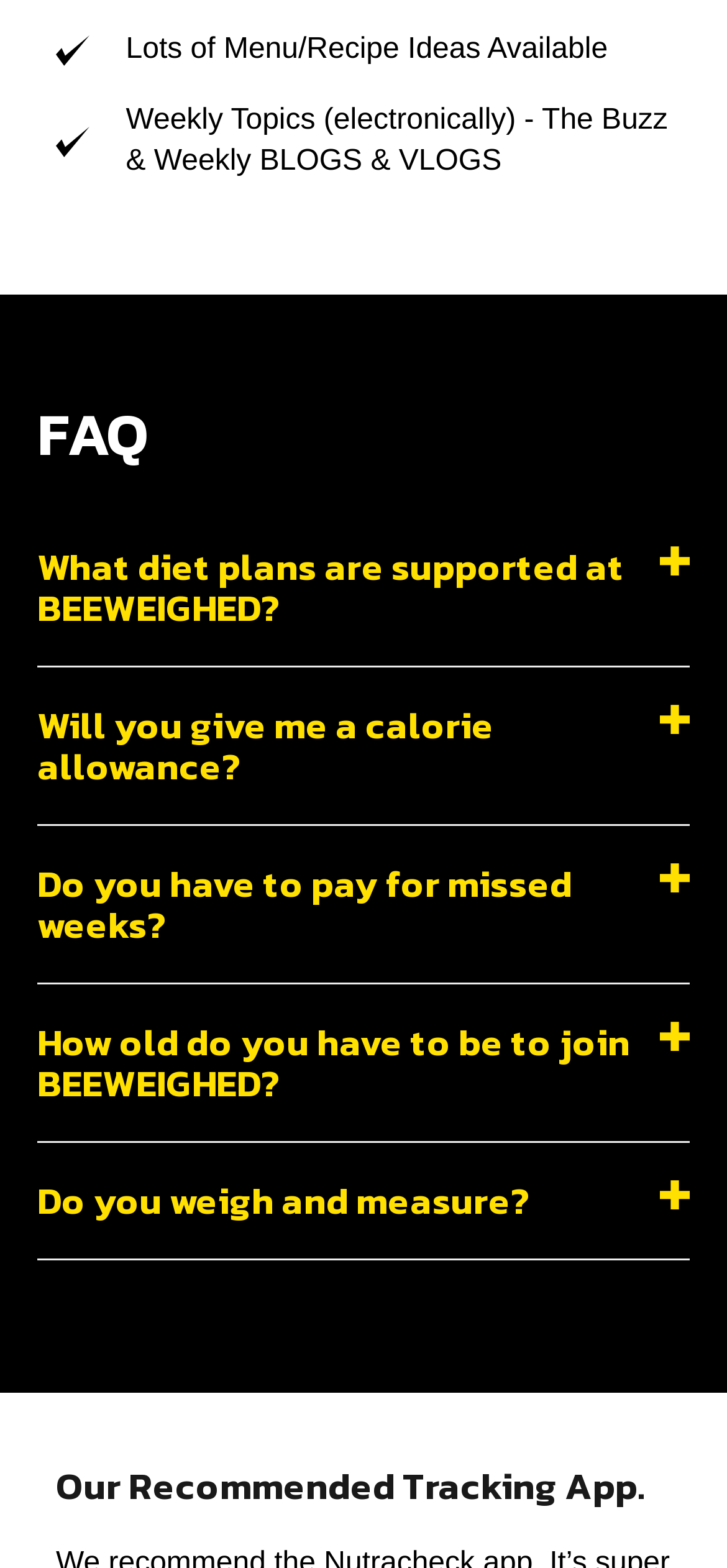Observe the image and answer the following question in detail: How many FAQ questions are available on the webpage?

I counted the number of FAQ questions on the webpage, and there are 5 questions available, including 'What diet plans are supported at BEEWEIGHED?', 'Will you give me a calorie allowance?', and others.